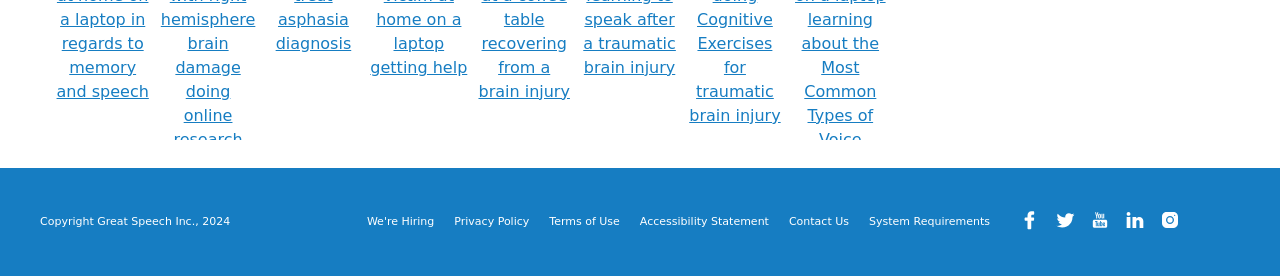Determine the bounding box coordinates of the clickable area required to perform the following instruction: "explore cognitive exercises for traumatic brain injury". The coordinates should be represented as four float numbers between 0 and 1: [left, top, right, bottom].

[0.536, 0.121, 0.612, 0.19]